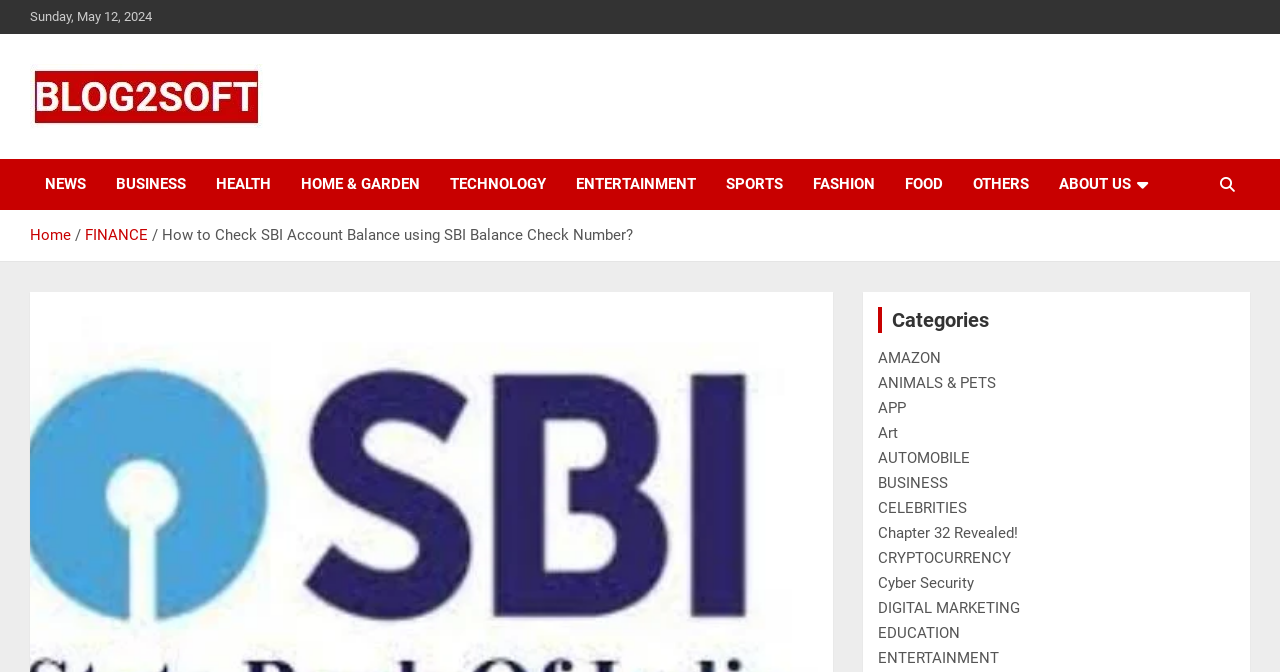Calculate the bounding box coordinates for the UI element based on the following description: "ANIMALS & PETS". Ensure the coordinates are four float numbers between 0 and 1, i.e., [left, top, right, bottom].

[0.686, 0.557, 0.778, 0.584]